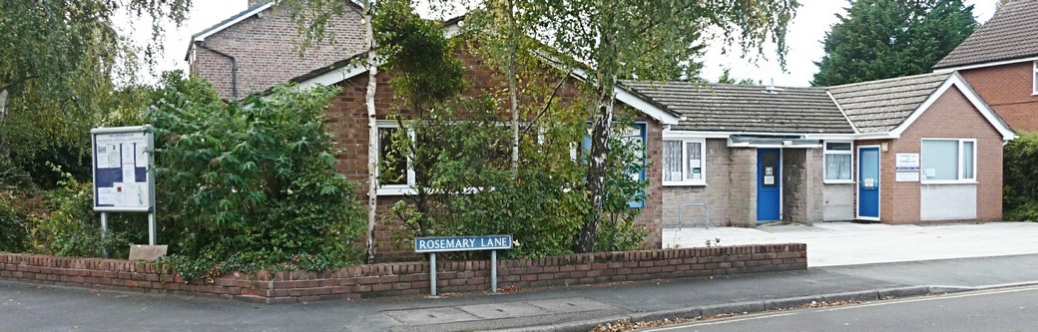What is the purpose of the Formby Luncheon Club?
Look at the webpage screenshot and answer the question with a detailed explanation.

According to the caption, the Formby Luncheon Club serves as a 'social gathering place, particularly for individuals over 60', which implies that its primary purpose is to provide a space for socializing and community building.